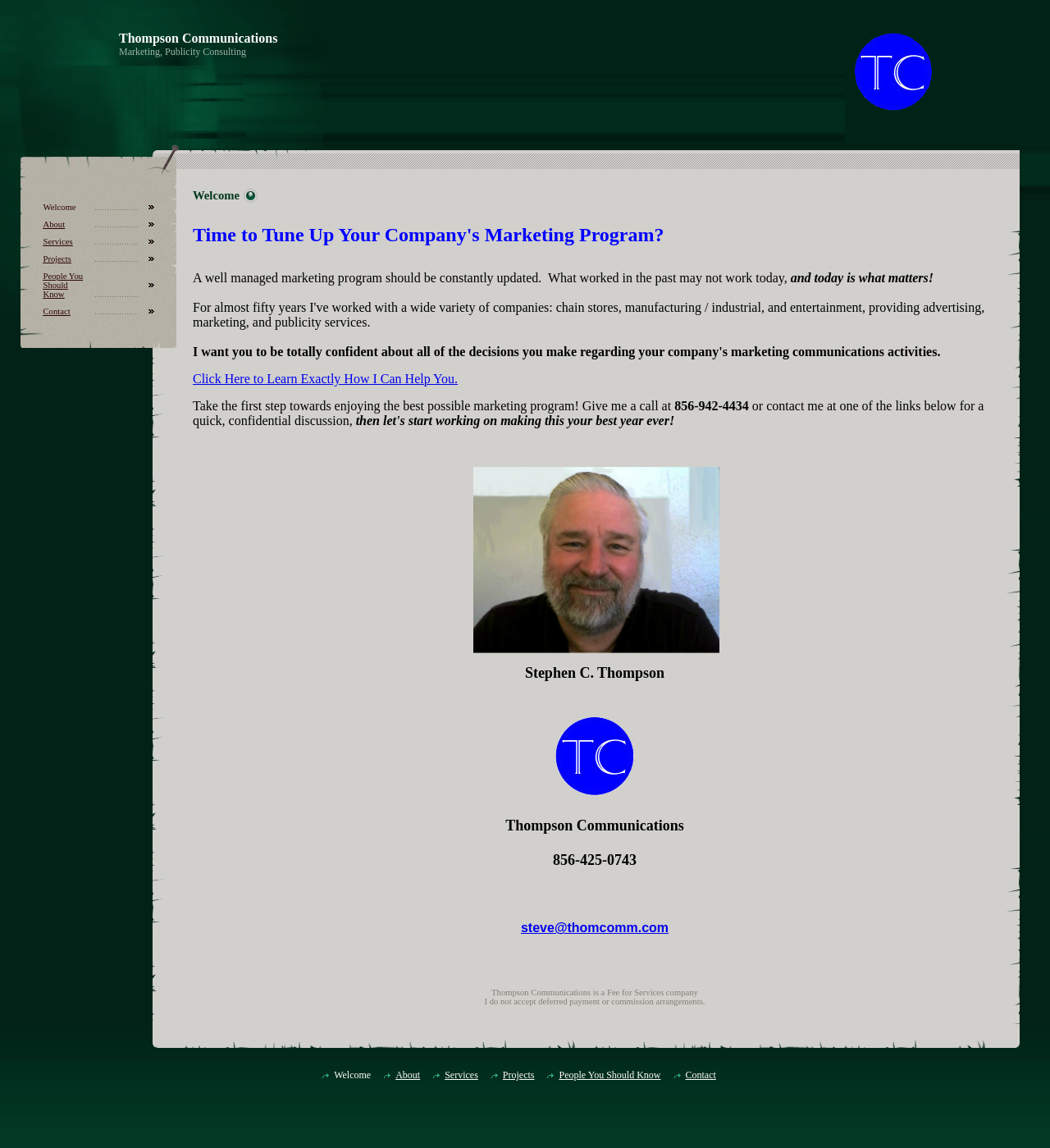Pinpoint the bounding box coordinates of the clickable area needed to execute the instruction: "Click the 'Services' link". The coordinates should be specified as four float numbers between 0 and 1, i.e., [left, top, right, bottom].

[0.041, 0.207, 0.085, 0.214]